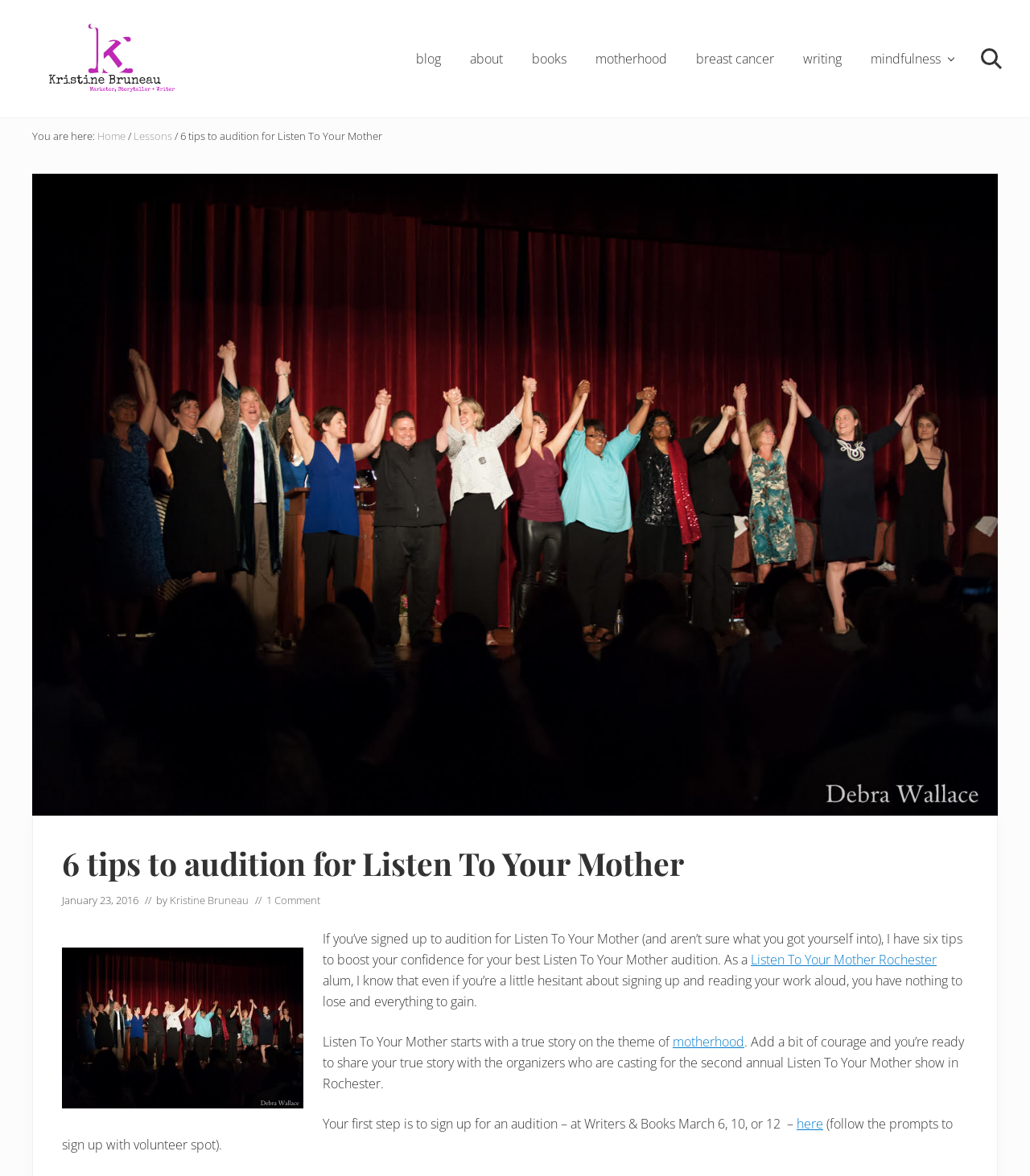What is the theme of the Listen To Your Mother show?
Please provide a single word or phrase as your answer based on the image.

motherhood